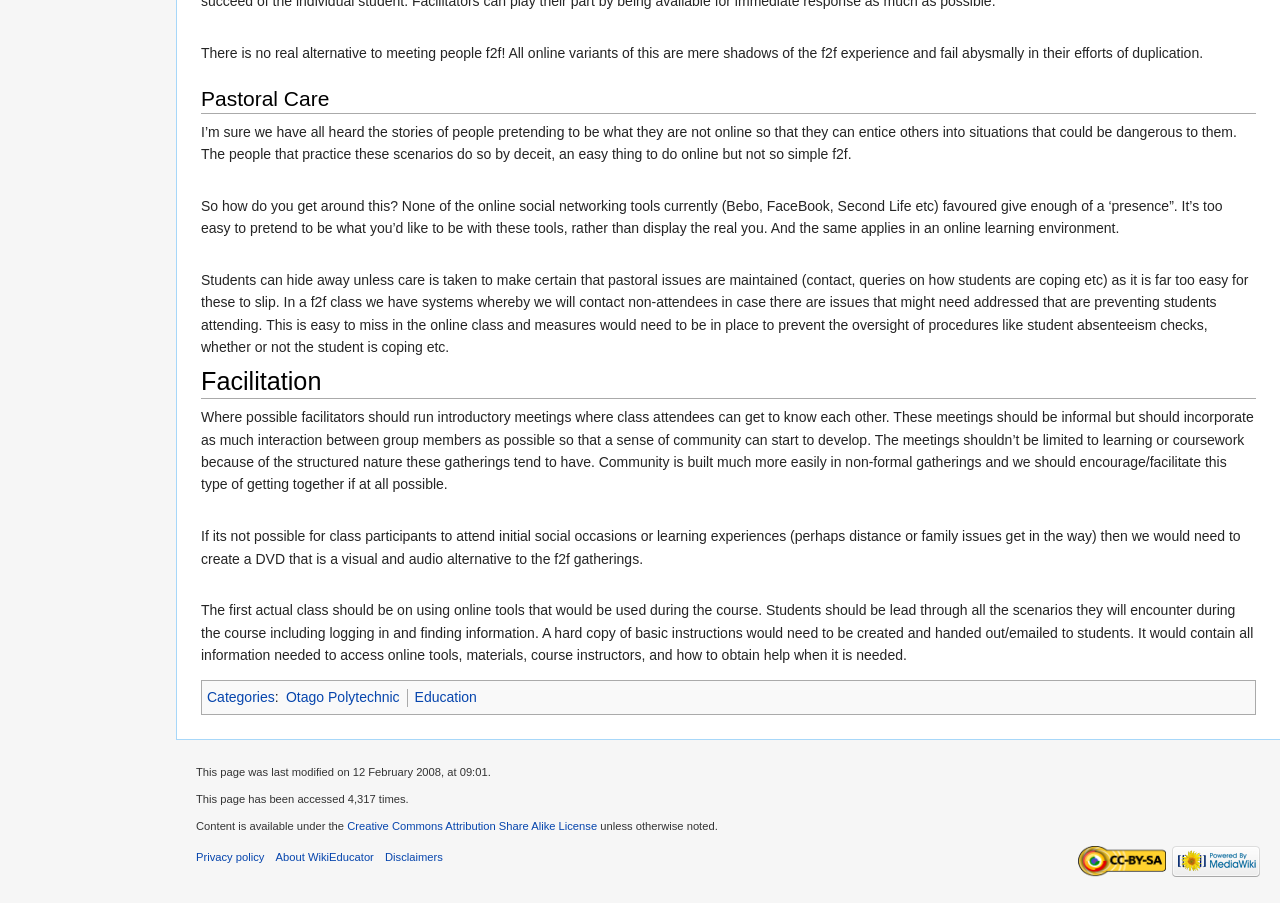Locate the bounding box coordinates of the area that needs to be clicked to fulfill the following instruction: "Click the 'Otago Polytechnic' link". The coordinates should be in the format of four float numbers between 0 and 1, namely [left, top, right, bottom].

[0.223, 0.764, 0.312, 0.781]